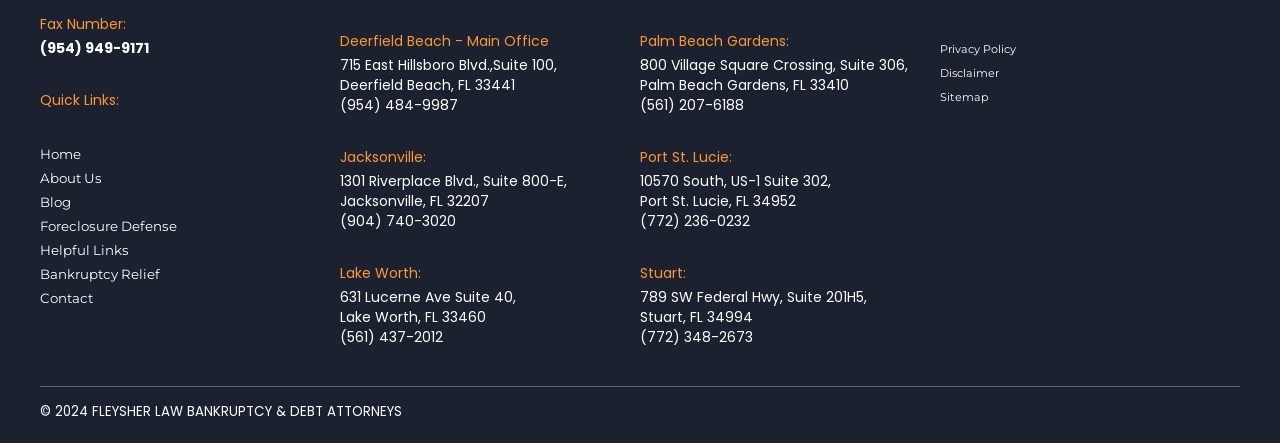Identify the bounding box coordinates of the section that should be clicked to achieve the task described: "Call the fax number".

[0.031, 0.086, 0.116, 0.131]